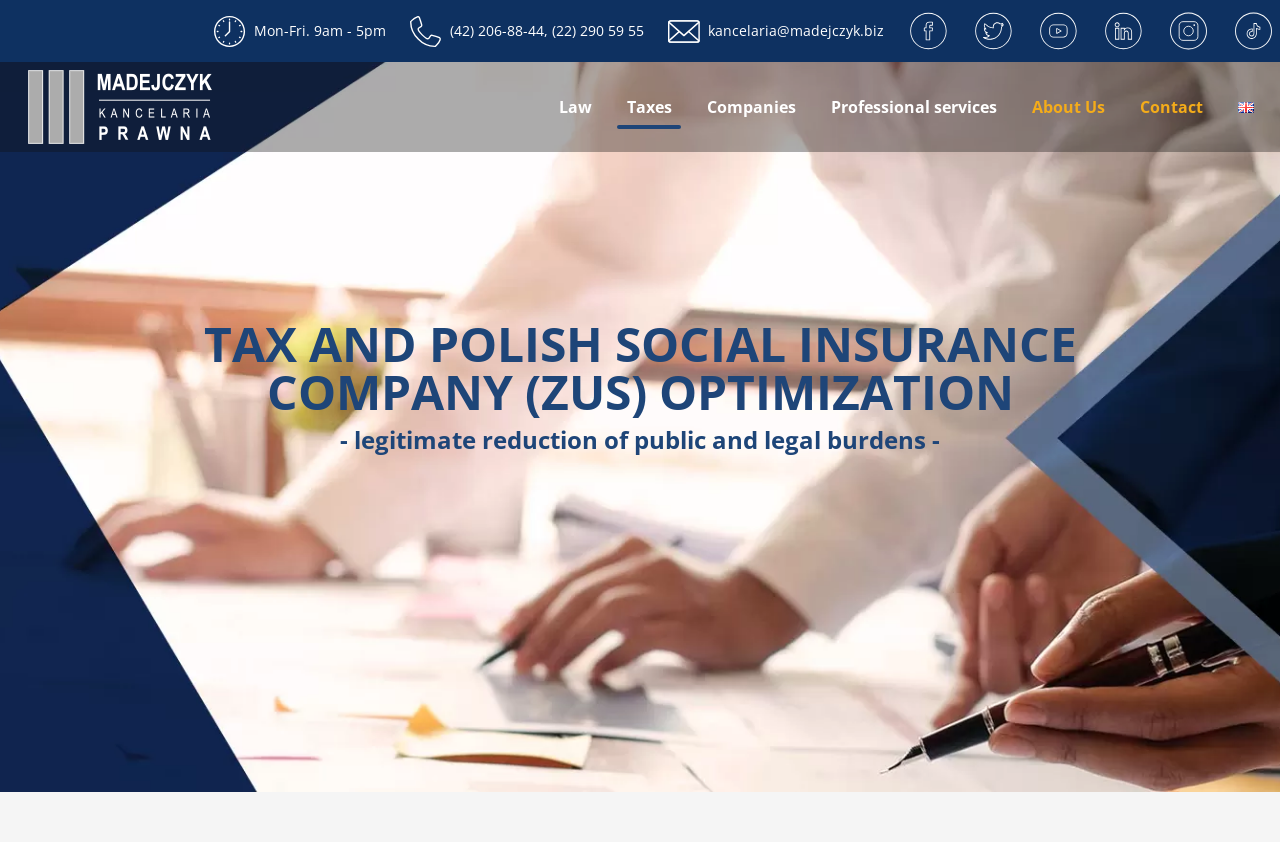Please determine the bounding box coordinates for the element that should be clicked to follow these instructions: "Call the office".

[0.352, 0.025, 0.425, 0.048]